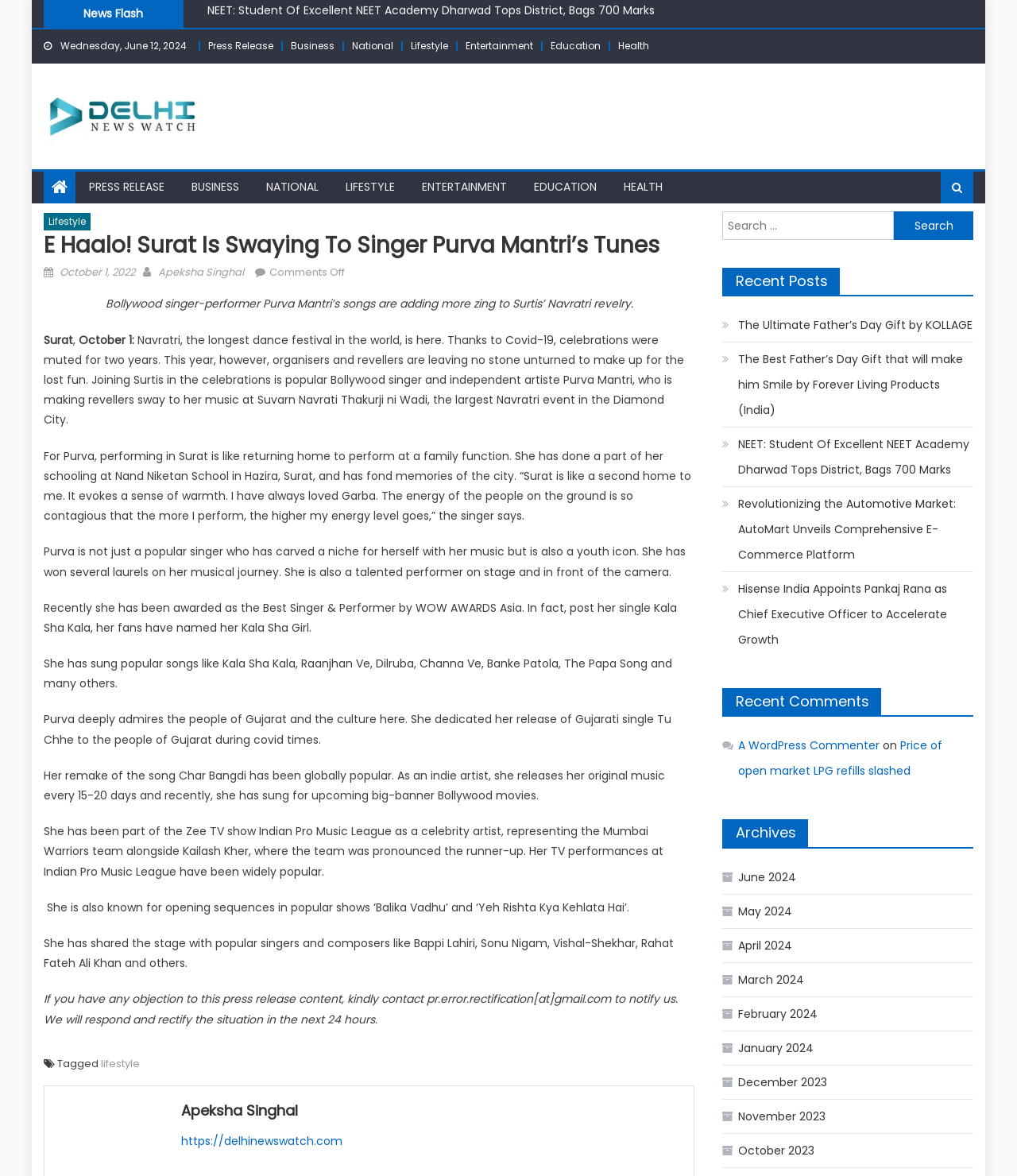What is the name of the event where Purva Mantri is performing?
Based on the visual details in the image, please answer the question thoroughly.

The name of the event where Purva Mantri is performing is Suvarn Navratri Thakurji ni Wadi, which is the largest Navratri event in the Diamond City.